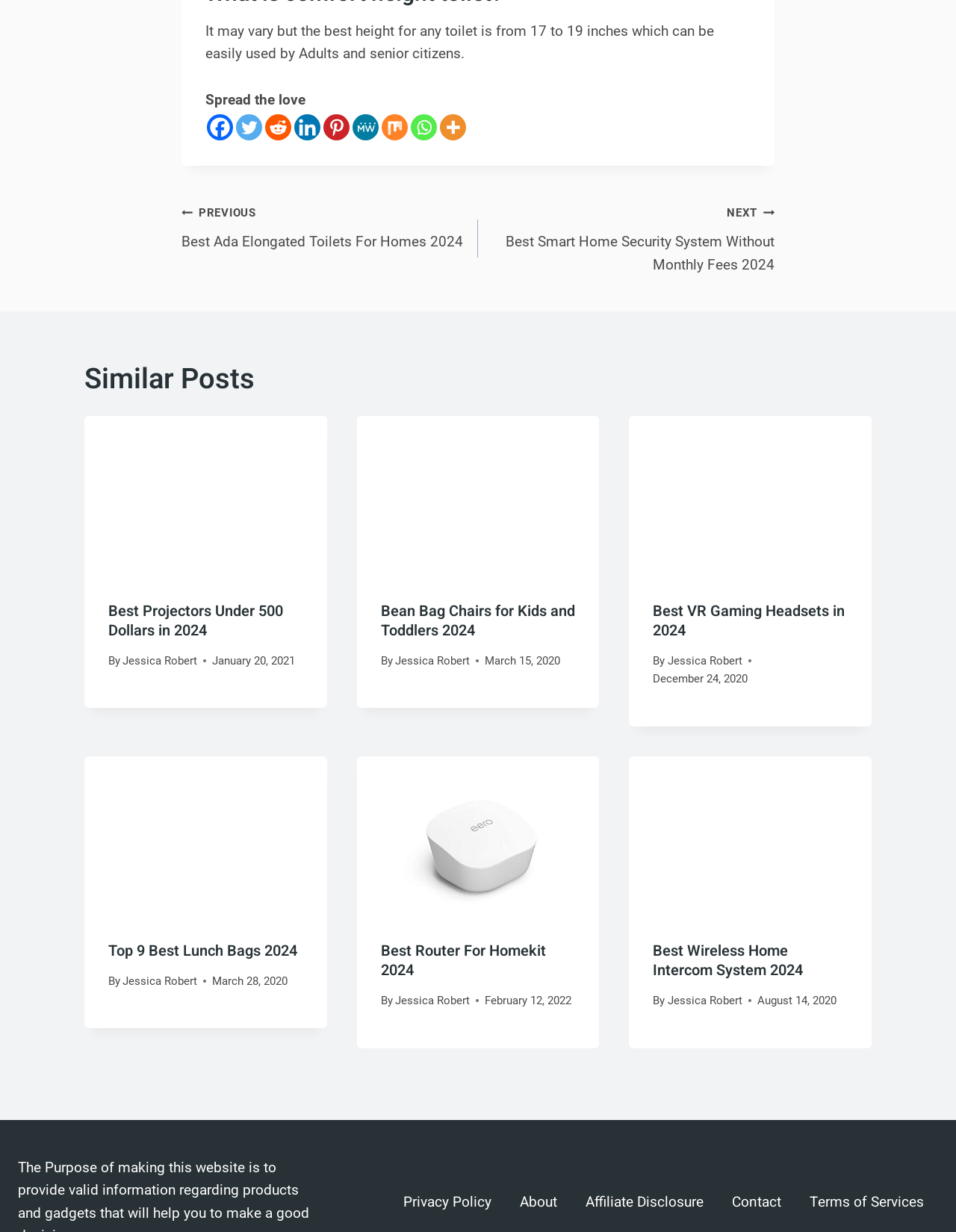Given the description: "Terms of Services", determine the bounding box coordinates of the UI element. The coordinates should be formatted as four float numbers between 0 and 1, [left, top, right, bottom].

[0.832, 0.963, 0.981, 0.988]